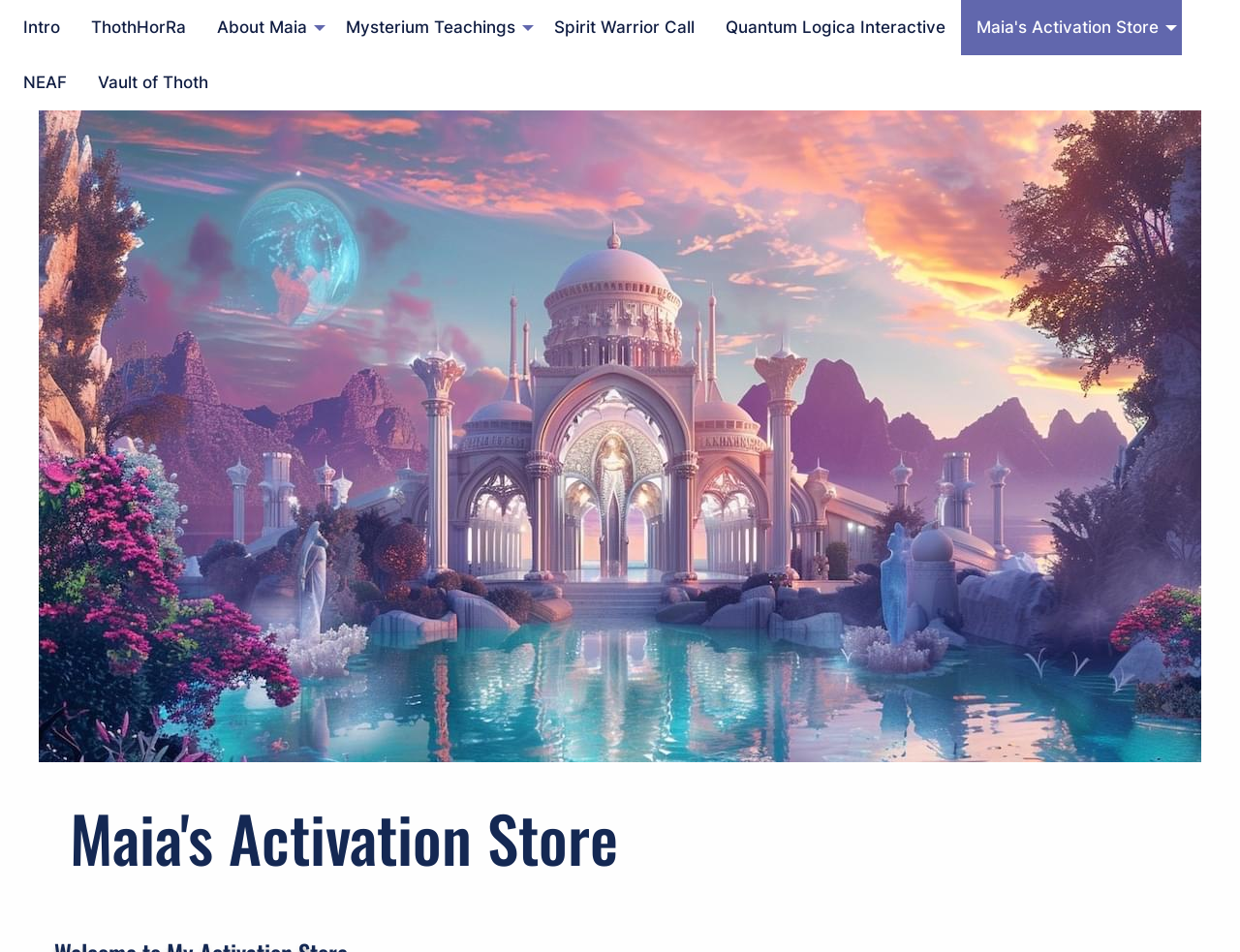Locate the UI element described by About Maia in the provided webpage screenshot. Return the bounding box coordinates in the format (top-left x, top-left y, bottom-right x, bottom-right y), ensuring all values are between 0 and 1.

[0.162, 0.0, 0.266, 0.058]